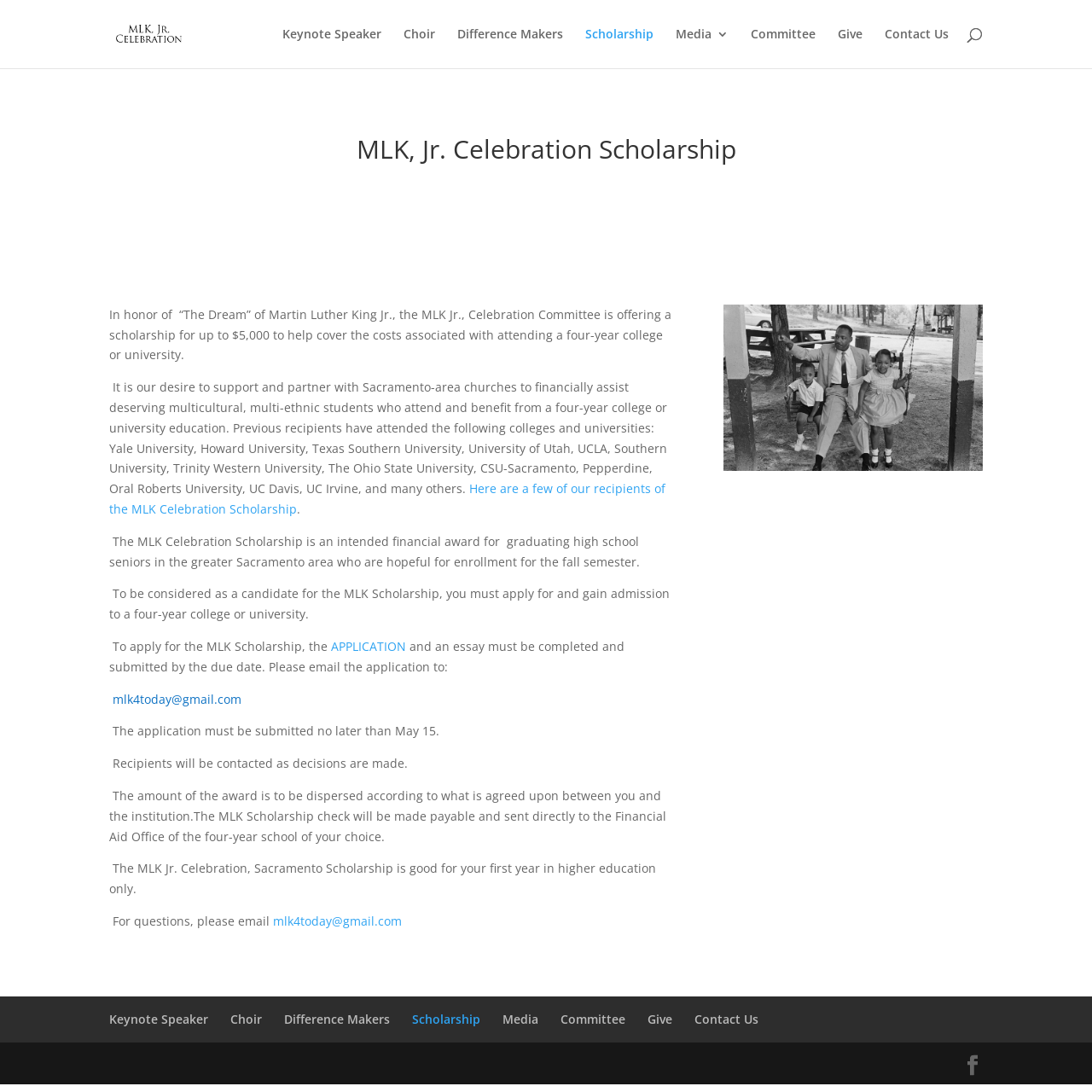Specify the bounding box coordinates of the area to click in order to follow the given instruction: "Click the 'mlk4today@gmail.com' link."

[0.25, 0.836, 0.368, 0.851]